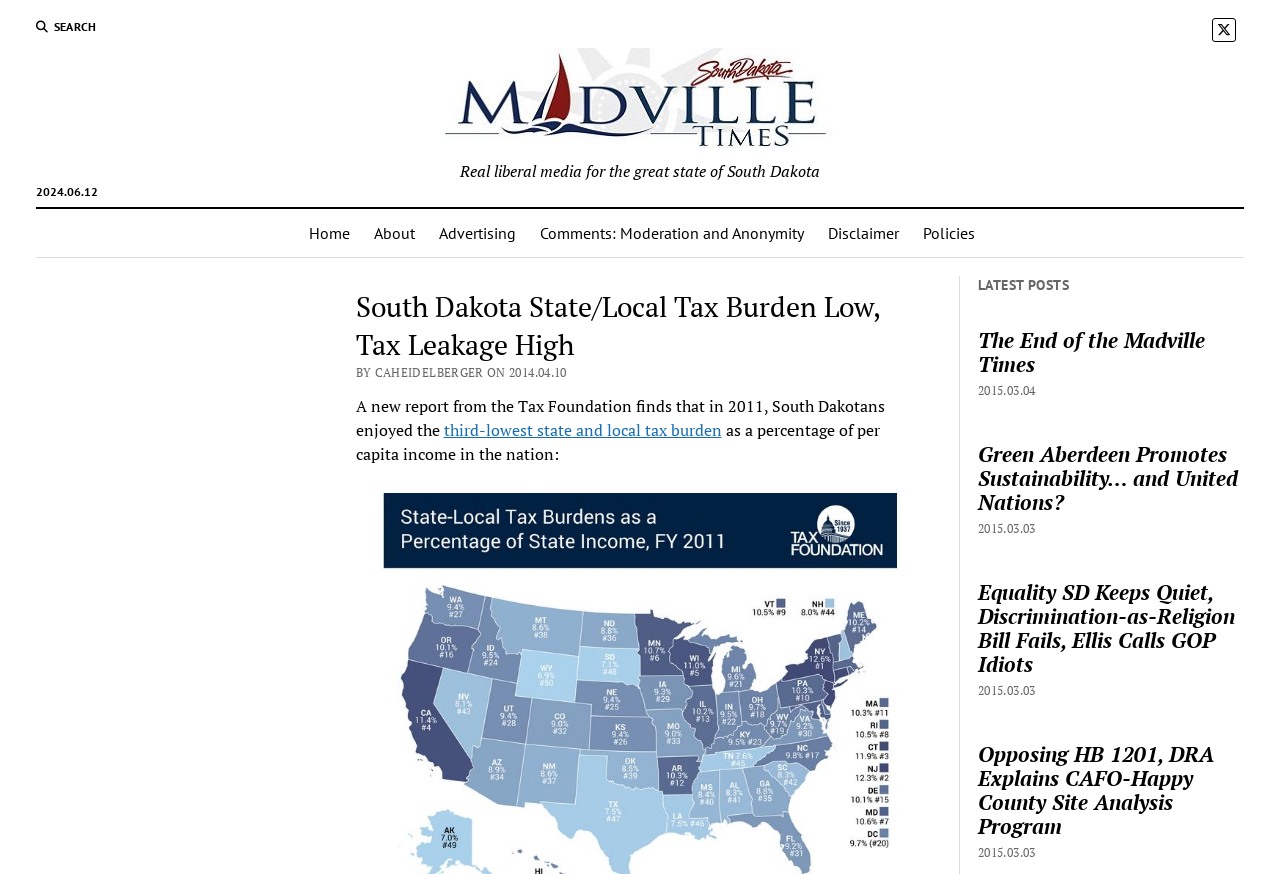Indicate the bounding box coordinates of the element that needs to be clicked to satisfy the following instruction: "Go to the About page". The coordinates should be four float numbers between 0 and 1, i.e., [left, top, right, bottom].

[0.283, 0.239, 0.334, 0.294]